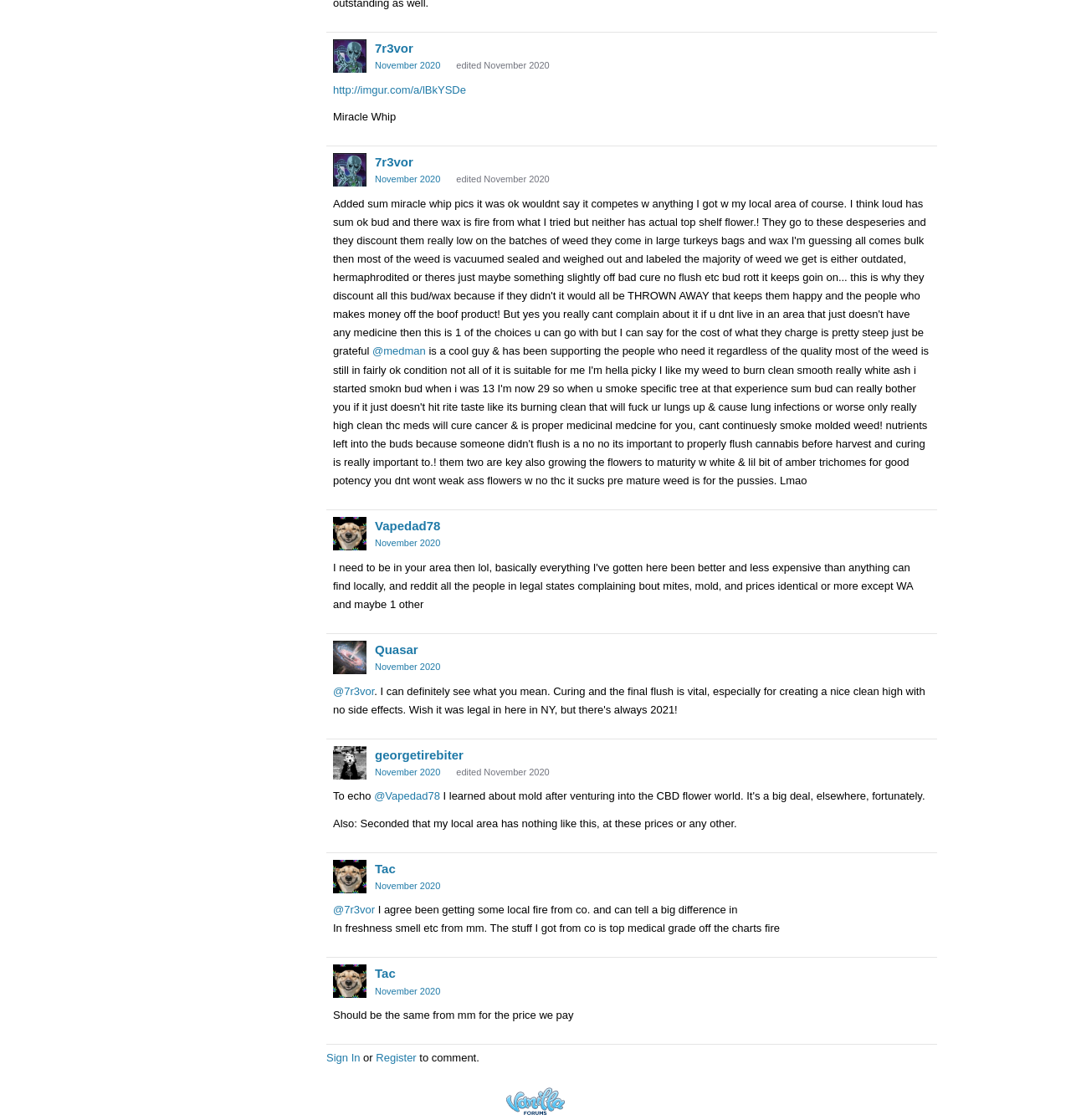What is the username of the user who edited a post at 3:31PM?
Refer to the screenshot and answer in one word or phrase.

7r3vor